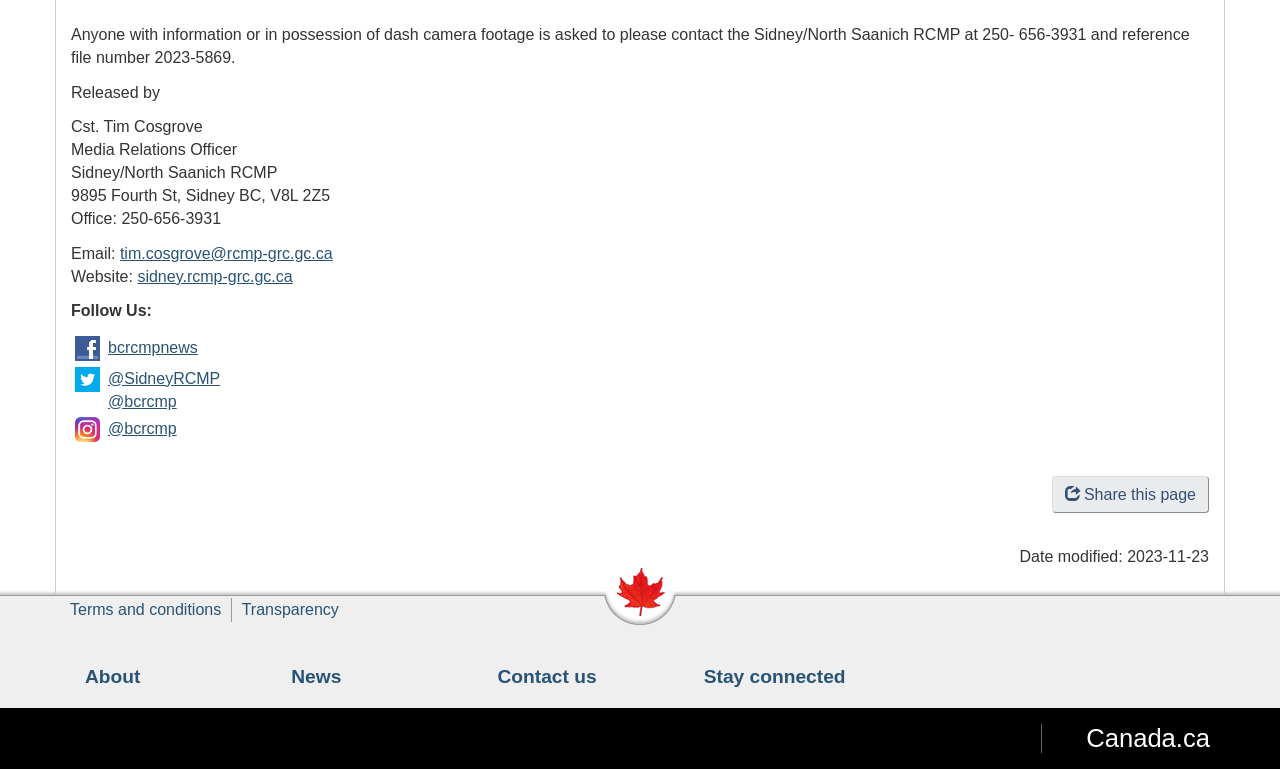Using the description: "Share this page", identify the bounding box of the corresponding UI element in the screenshot.

[0.822, 0.619, 0.945, 0.667]